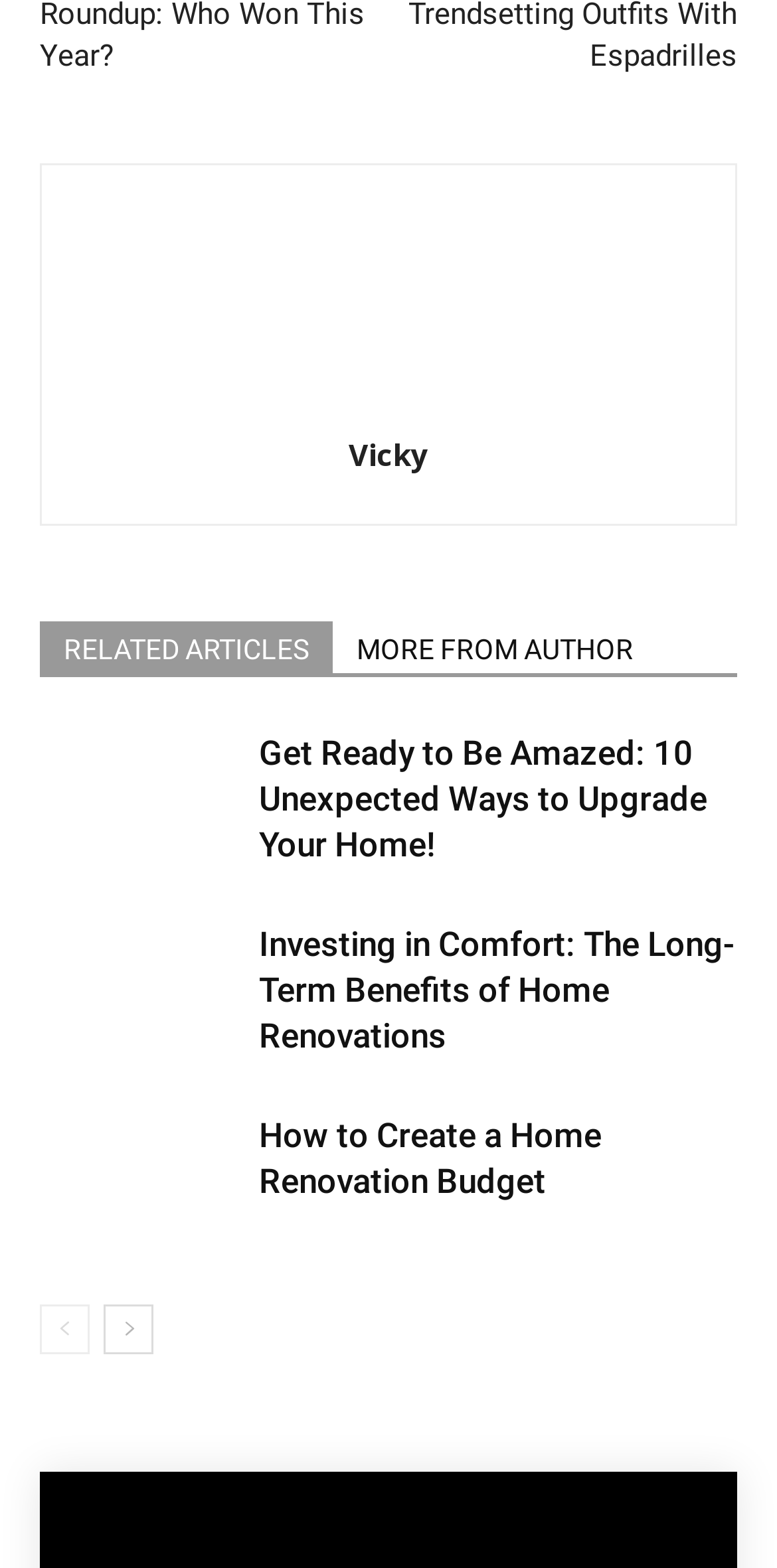Please identify the bounding box coordinates of the element that needs to be clicked to perform the following instruction: "go to previous page".

[0.051, 0.832, 0.115, 0.864]